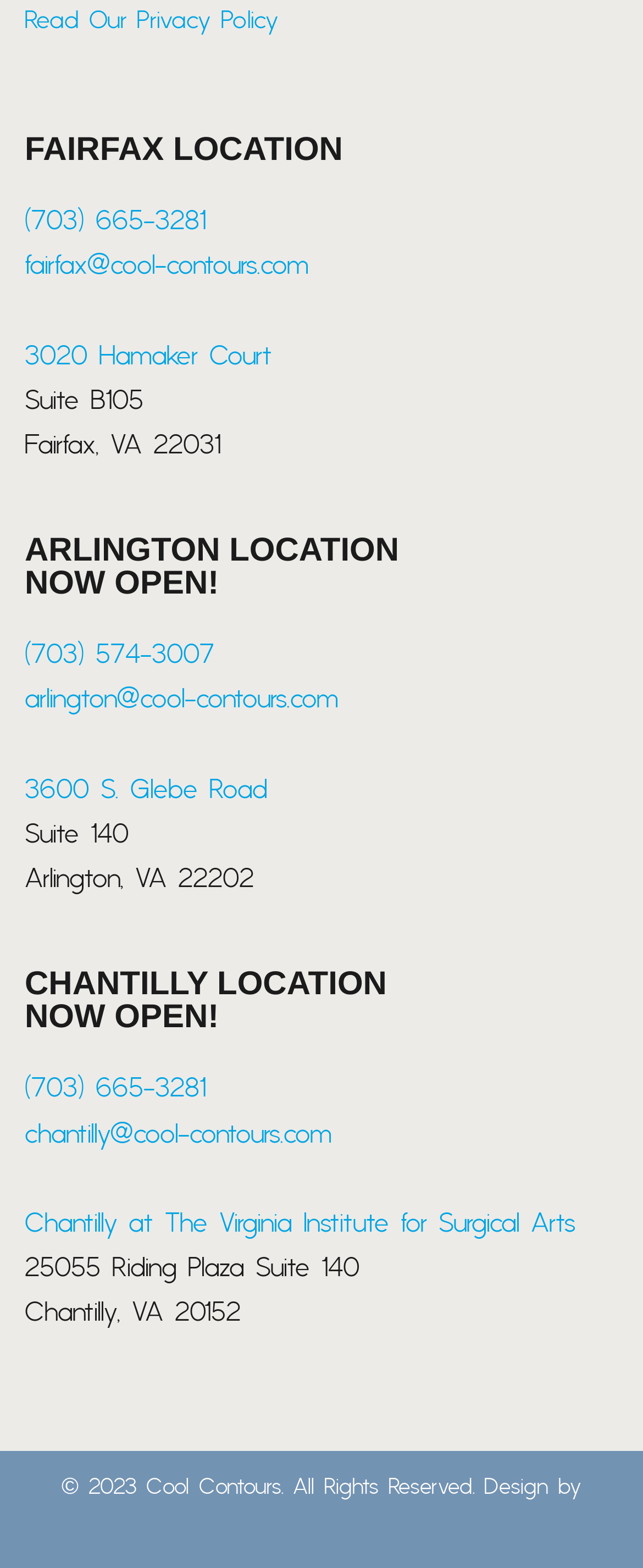Predict the bounding box coordinates of the area that should be clicked to accomplish the following instruction: "View Chantilly location". The bounding box coordinates should consist of four float numbers between 0 and 1, i.e., [left, top, right, bottom].

[0.038, 0.684, 0.321, 0.706]